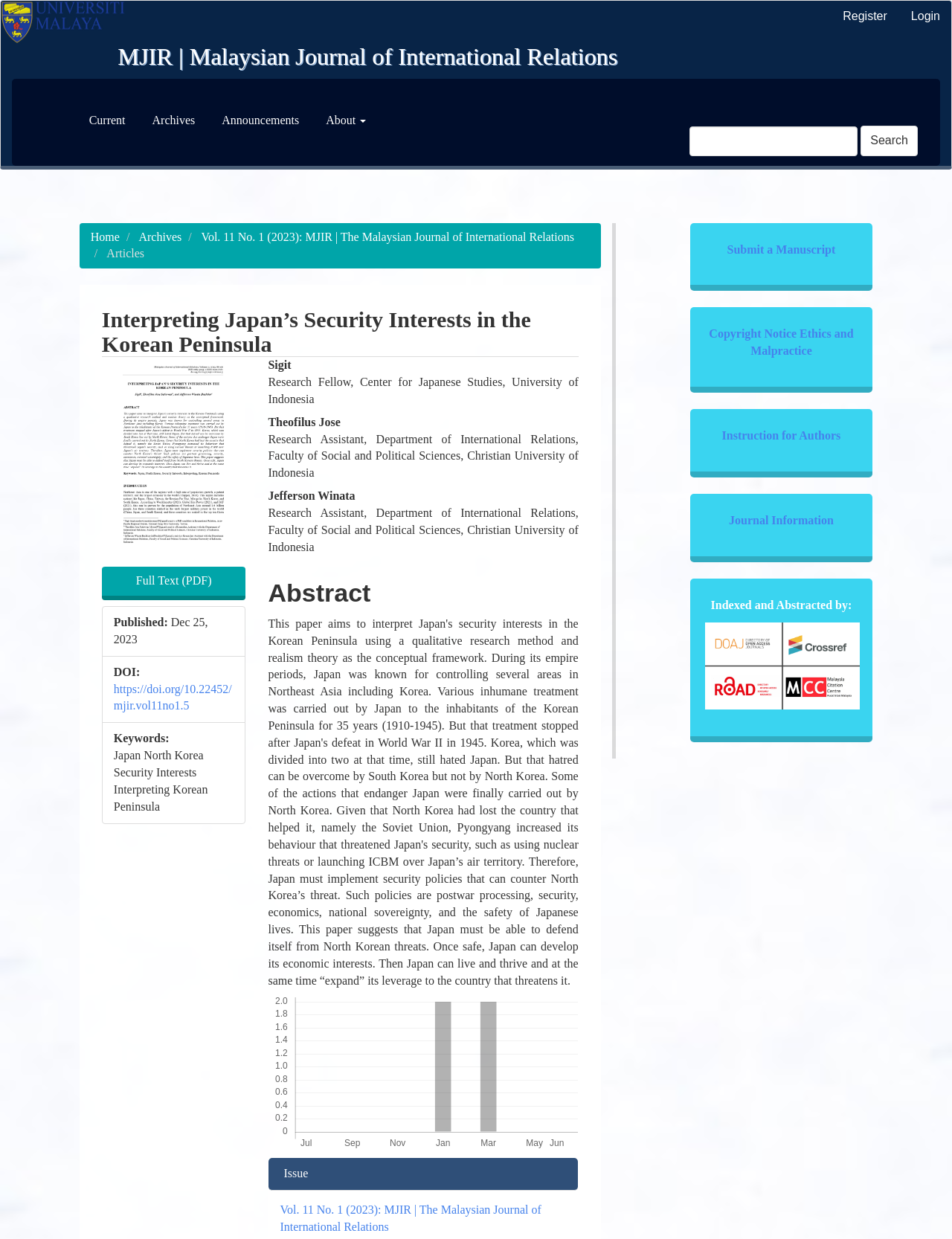Detail the webpage's structure and highlights in your description.

This webpage is about an academic article titled "Interpreting Japan's Security Interests in the Korean Peninsula" published in the Malaysian Journal of International Relations (MJIR). 

At the top of the page, there are two links, "Register" and "Login", positioned on the right side. Below them, there is a navigation menu with links to "Current", "Archives", "Announcements", and "About". On the right side of the navigation menu, there is a search bar with a search button.

Below the navigation menu, there is a breadcrumb navigation showing the current location, with links to "Home", "Archives", and the current article. 

The main content of the article is divided into two sections. On the left side, there is a sidebar with information about the article, including the title, authors, publication date, DOI, and keywords. Below the article information, there are links to "Full Text (PDF)" and "Abstract".

On the right side, there is the main article content, which includes the abstract, author information, and the article text. The article text is divided into sections, including the main content, abstract, and article details.

On the right side of the page, there is a complementary sidebar with links to "Submit a Manuscript", "Copyright Notice Ethics and Malpractice", "Instruction for Authors", "Journal Information", and "Indexed and Abstracted by".